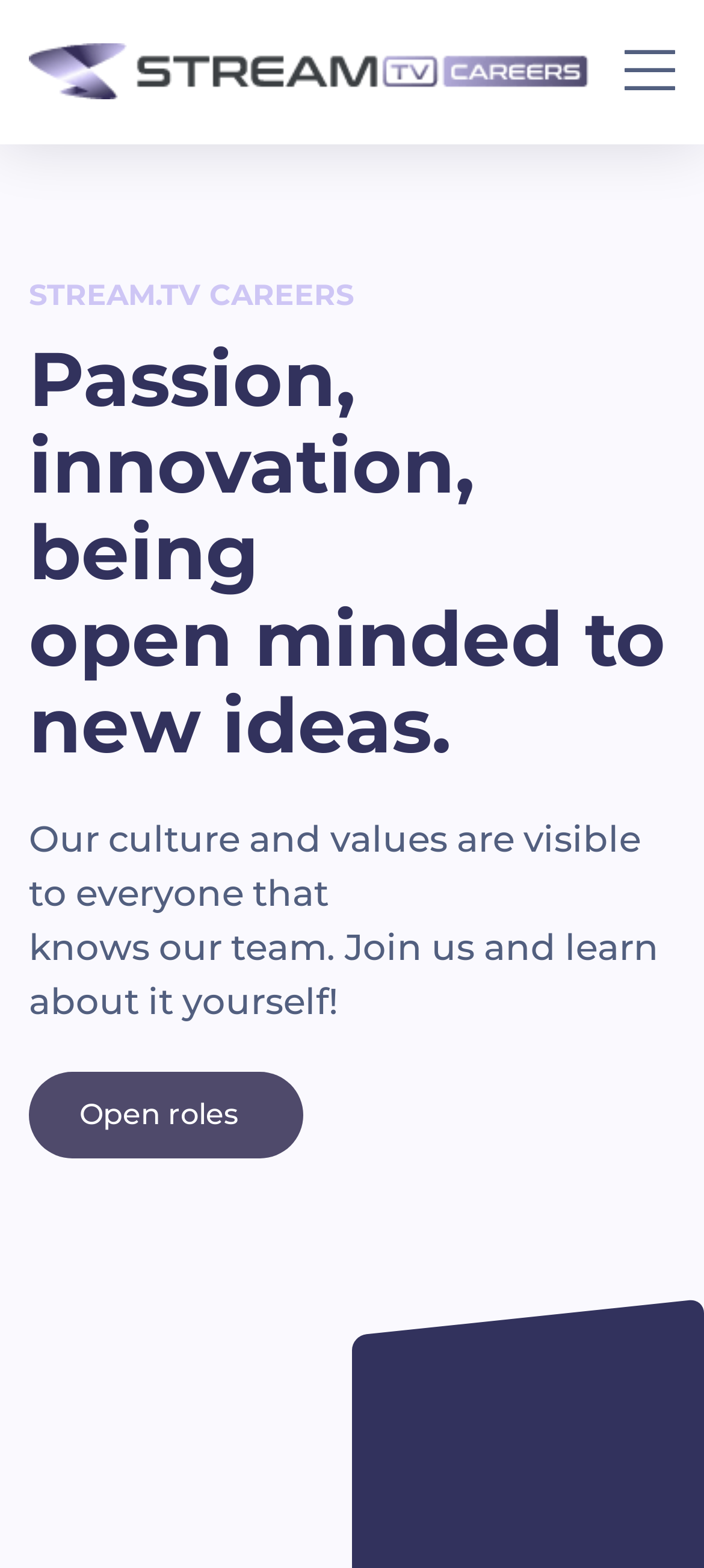Generate a comprehensive description of the webpage content.

The webpage is a careers page for STREAM.TV, a top media brand in live streaming. At the top left corner, there is a logo of STREAM.TV, which is an image linked to the brand's homepage. Next to the logo, there is a button with a hamburger icon, likely used for navigation.

Below the logo, there is a heading that reads "STREAM.TV CAREERS" in a prominent font. Following this heading, there is a paragraph that describes the company culture, stating "Passion, innovation, being open minded to new ideas." This paragraph spans across the entire width of the page.

Underneath the paragraph, there are two lines of text that continue to describe the company culture and values, stating "Our culture and values are visible to everyone that knows our team. Join us and learn about it yourself!" These lines of text are positioned at the top half of the page.

At the bottom left corner of the page, there is a link to "Open roles", which is likely a call-to-action for job seekers to explore available positions at STREAM.TV.